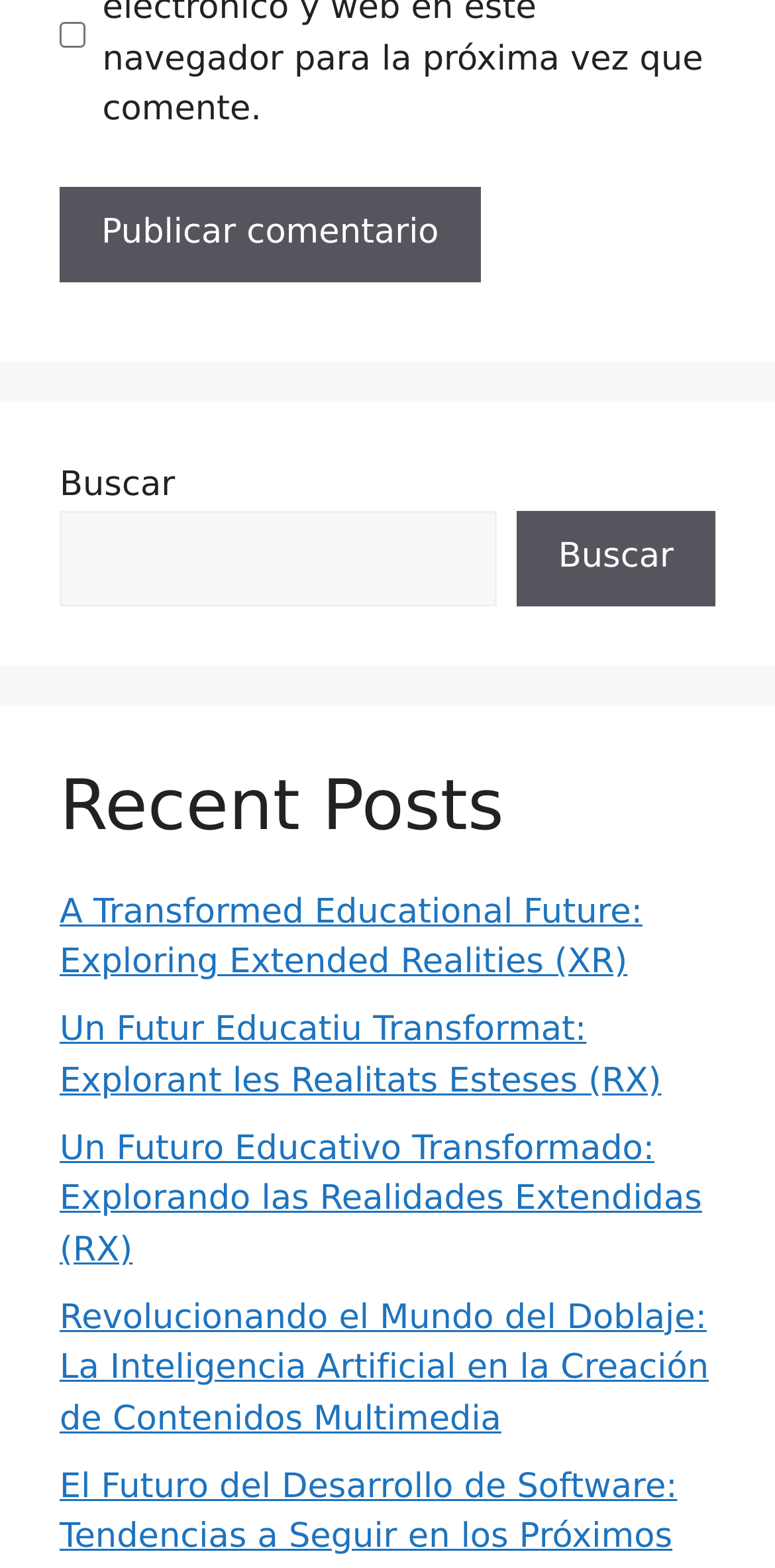Analyze the image and provide a detailed answer to the question: What is the purpose of the checkbox?

The checkbox is located at the top of the page with the text 'Guarda mi nombre, correo electrónico y web en este navegador para la próxima vez que comente.' This suggests that its purpose is to save the user's comment information for future use.